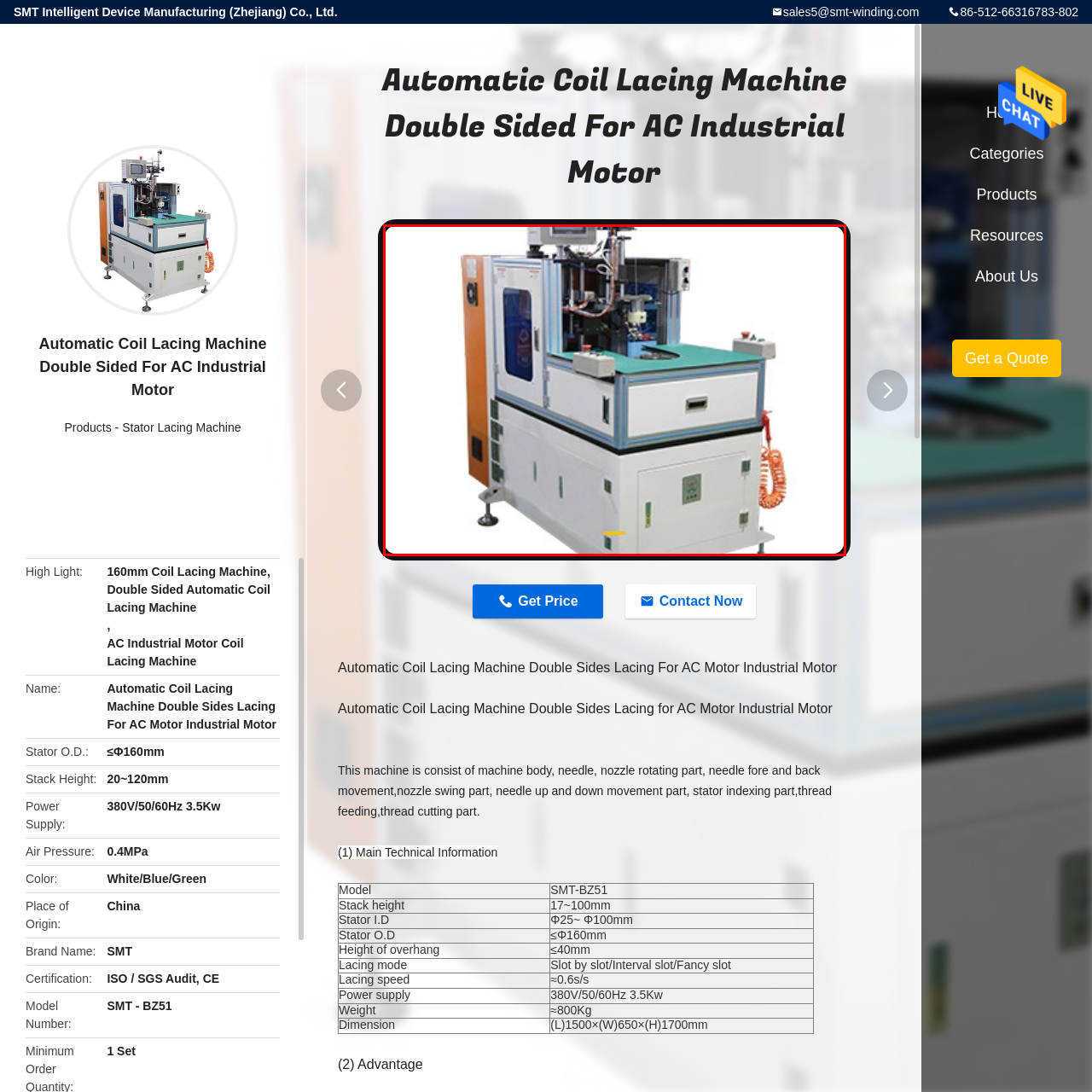Give an in-depth description of the picture inside the red marked area.

The image showcases the "Automatic Coil Lacing Machine," specifically designed for double-sided operations related to AC industrial motors. This sophisticated machine features a robust structure, housing various components essential for efficient lacing processes. The workspace is highlighted by a green operational area, facilitating seamless material handling.

Notable features include a fully integrated control panel and a nozzle assembly, which is visible at the top of the machine. The machine also includes distinct operational zones, marked by its orange and white color scheme, promoting clarity and ease of use. Safety and functionality are emphasized with visible connections, such as the air hose on the right side. This equipment is particularly suitable for industrial settings, where precision and automation are critical for optimal performance in coil manufacturing tasks.